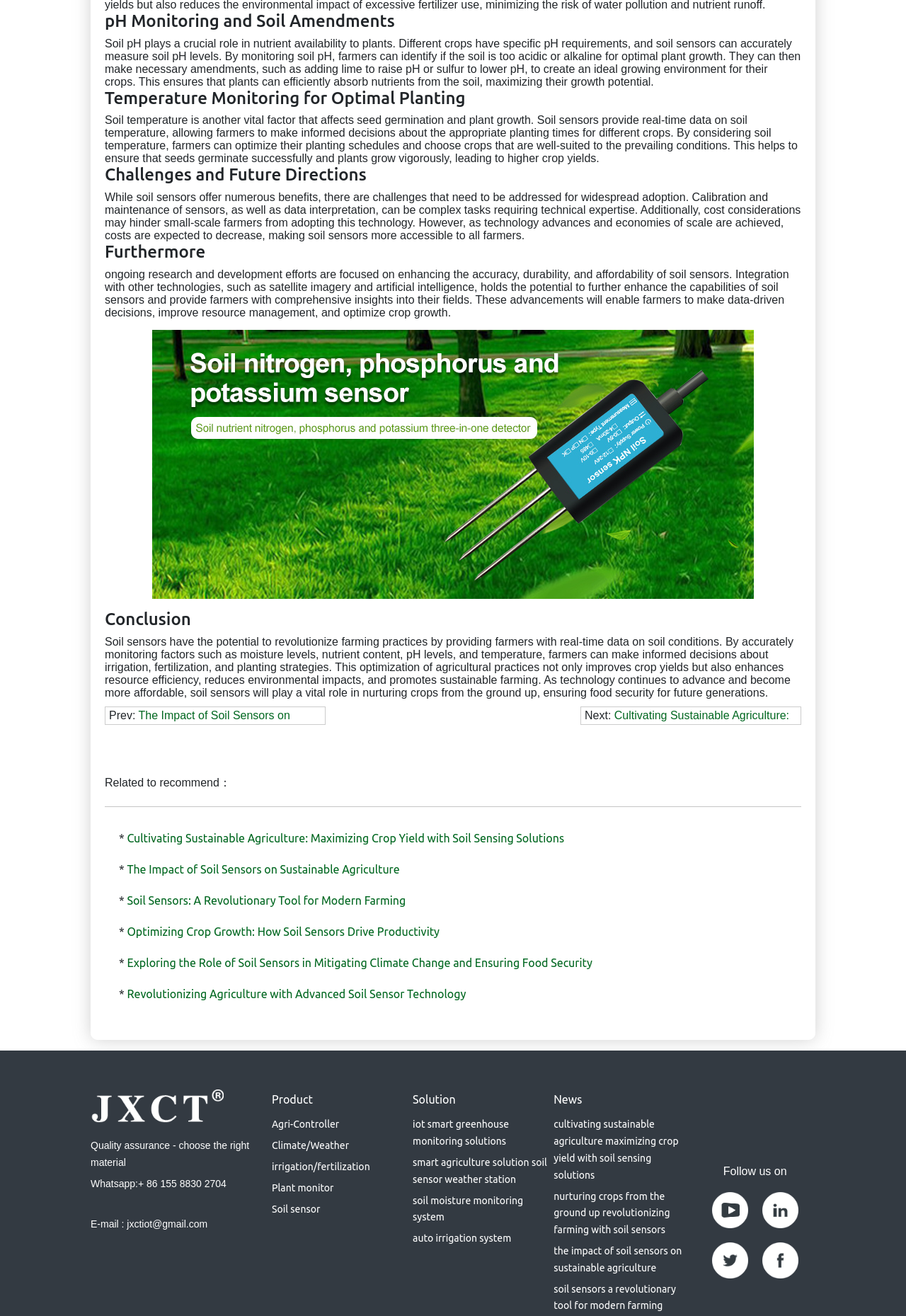Please examine the image and answer the question with a detailed explanation:
What is the challenge in adopting soil sensors for small-scale farmers?

According to the webpage, one of the challenges in adopting soil sensors is cost considerations, which may hinder small-scale farmers from adopting this technology. However, as technology advances and economies of scale are achieved, costs are expected to decrease, making soil sensors more accessible to all farmers.